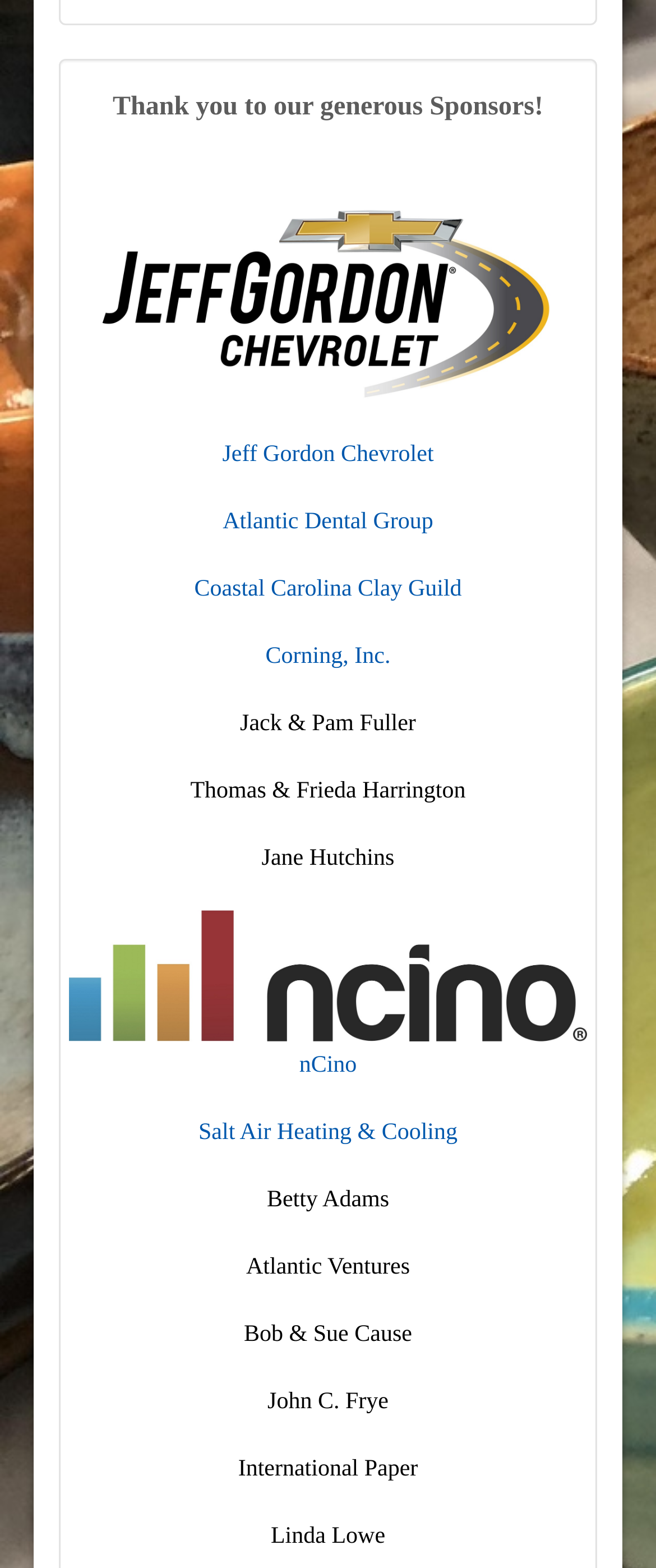How many sponsors are listed?
Give a comprehensive and detailed explanation for the question.

By counting the number of links and static text elements, we can see that there are 11 sponsors listed on the webpage.